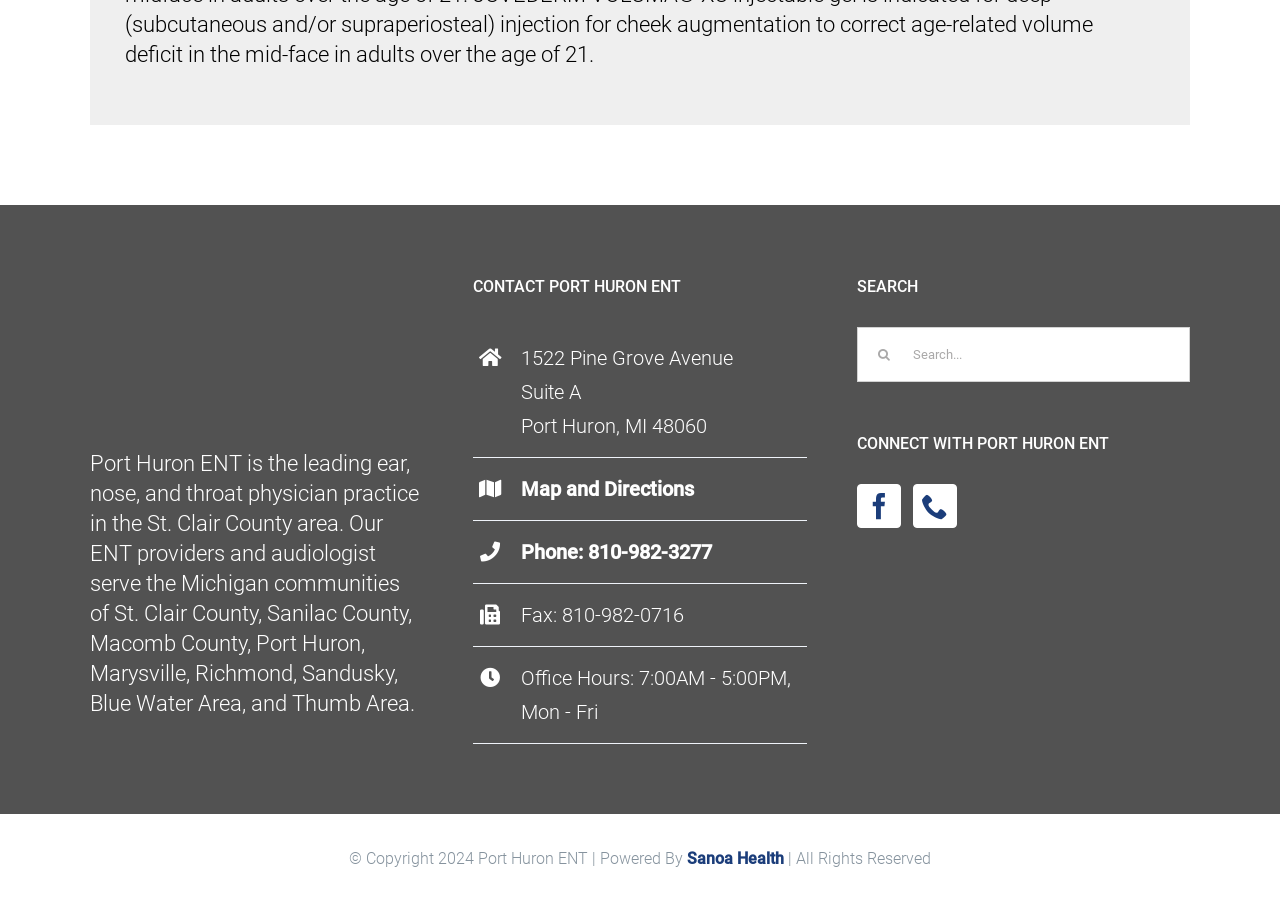What is the copyright year?
Please interpret the details in the image and answer the question thoroughly.

The copyright year can be found at the bottom of the webpage, where it says '© Copyright 2024'.